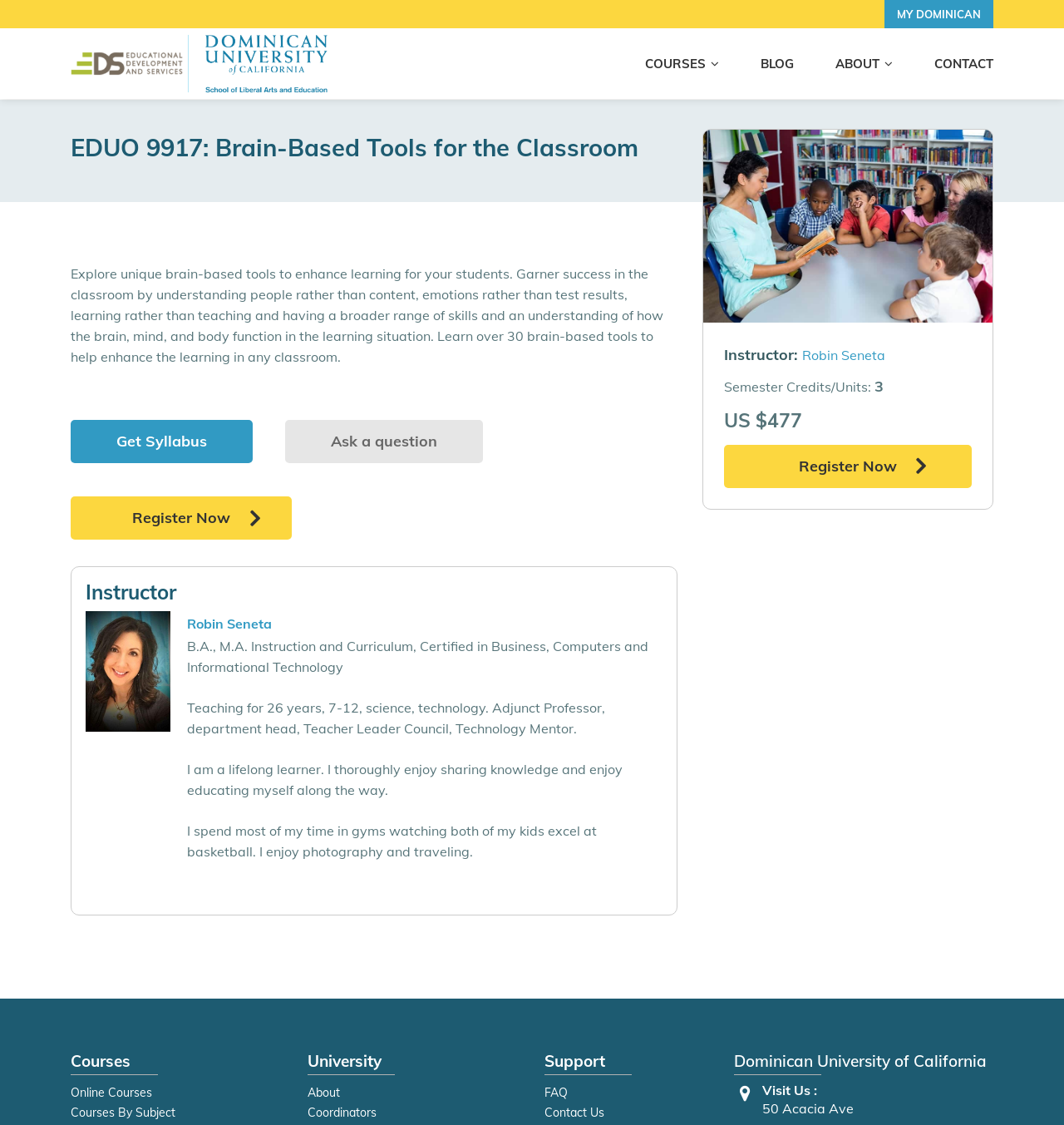Pinpoint the bounding box coordinates of the element you need to click to execute the following instruction: "Get the course syllabus". The bounding box should be represented by four float numbers between 0 and 1, in the format [left, top, right, bottom].

[0.066, 0.374, 0.238, 0.412]